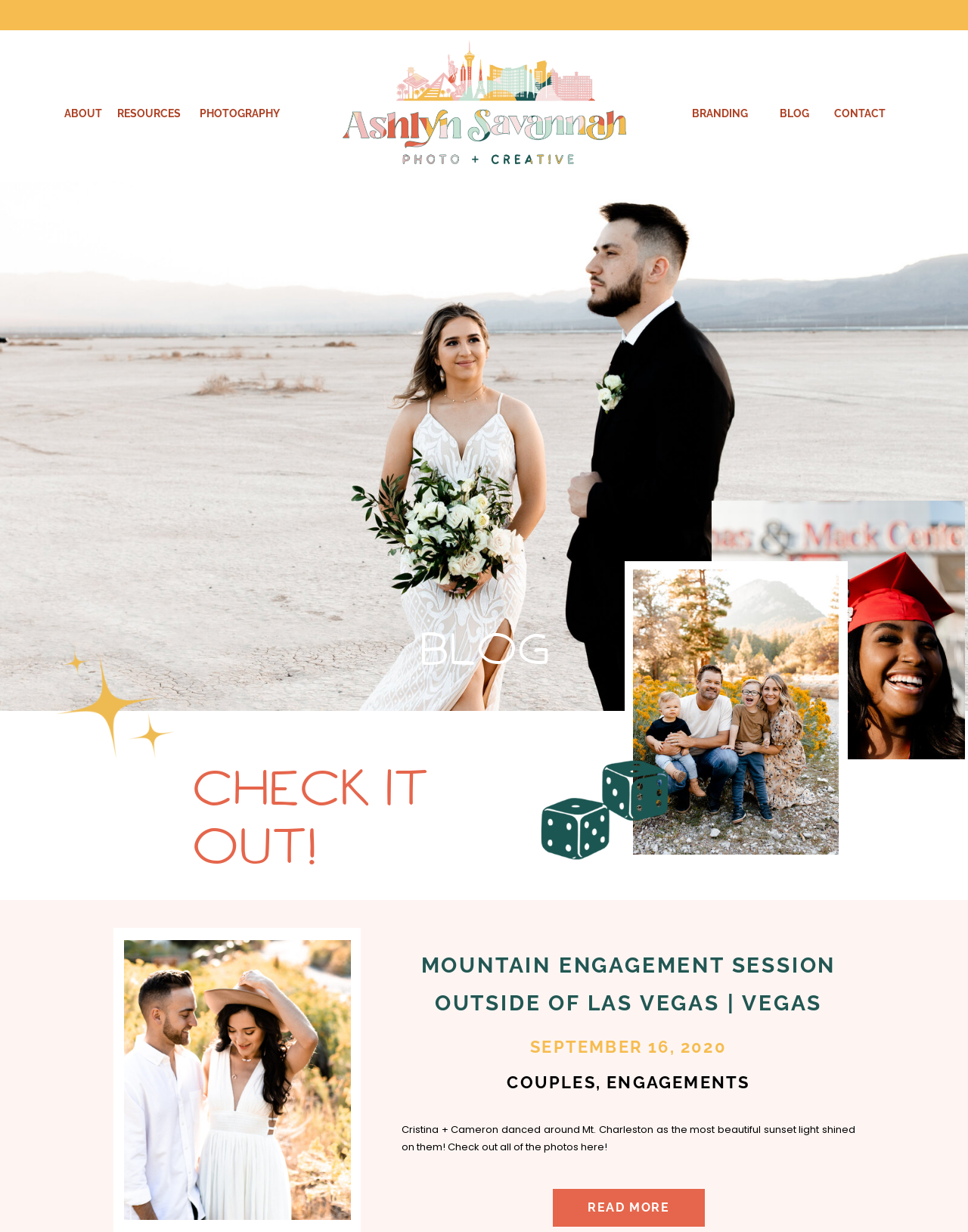Locate the bounding box coordinates of the element that should be clicked to fulfill the instruction: "check out couples page".

[0.524, 0.87, 0.616, 0.886]